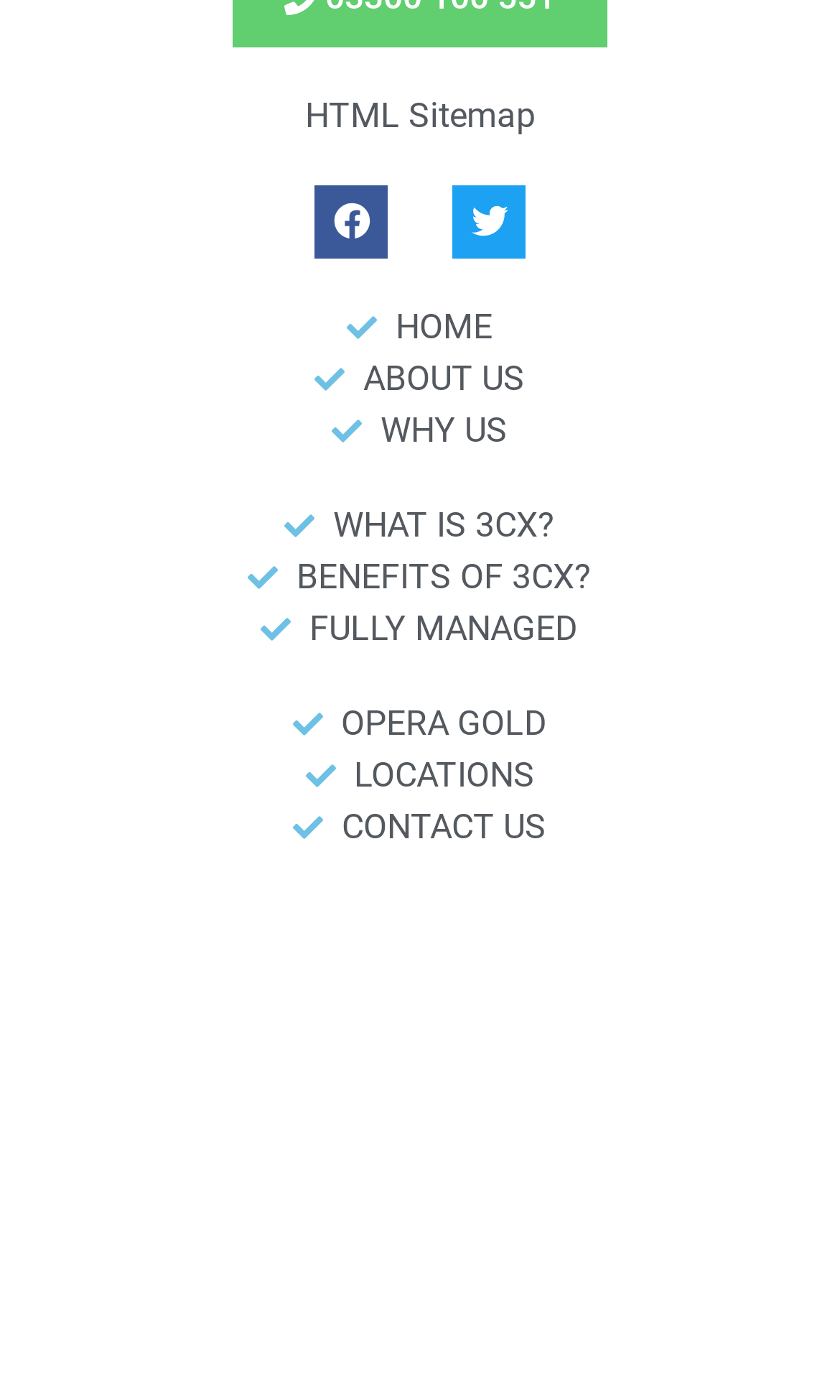Find the bounding box coordinates for the area that should be clicked to accomplish the instruction: "go to HOME page".

[0.154, 0.215, 0.846, 0.252]